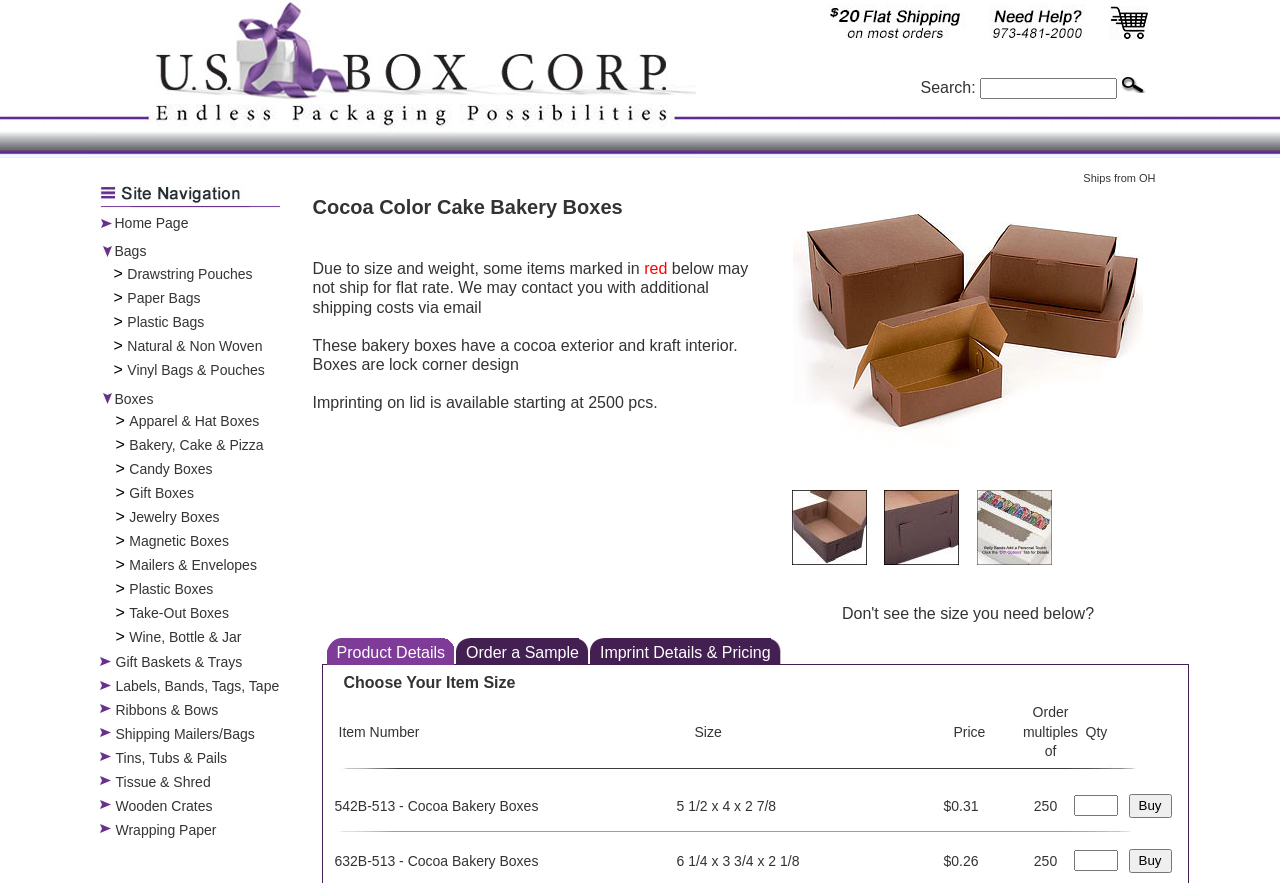Please determine the bounding box coordinates of the section I need to click to accomplish this instruction: "Go to the cart".

[0.866, 0.031, 0.897, 0.049]